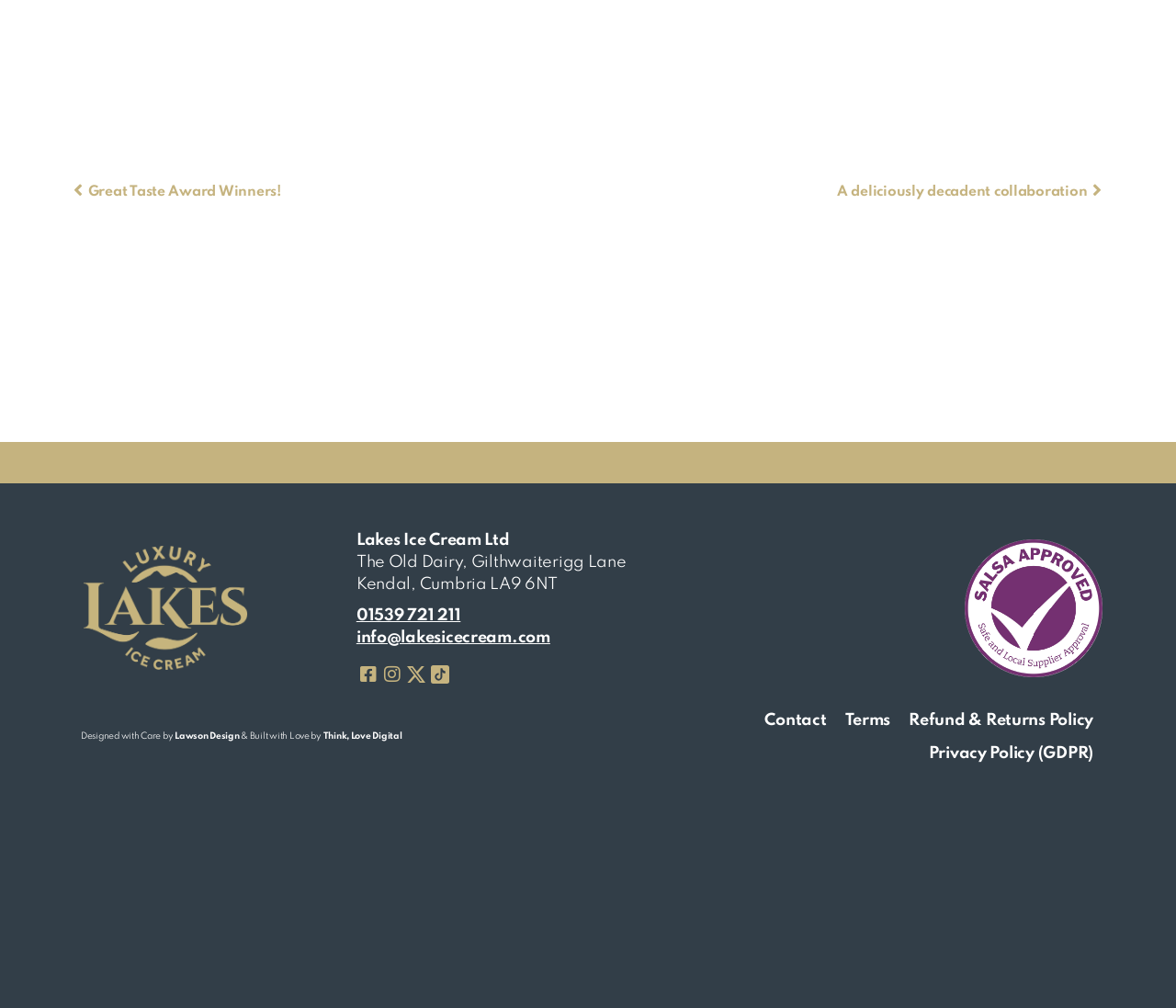Find the bounding box coordinates for the area that should be clicked to accomplish the instruction: "Click on SEPTEMBER 2023".

None